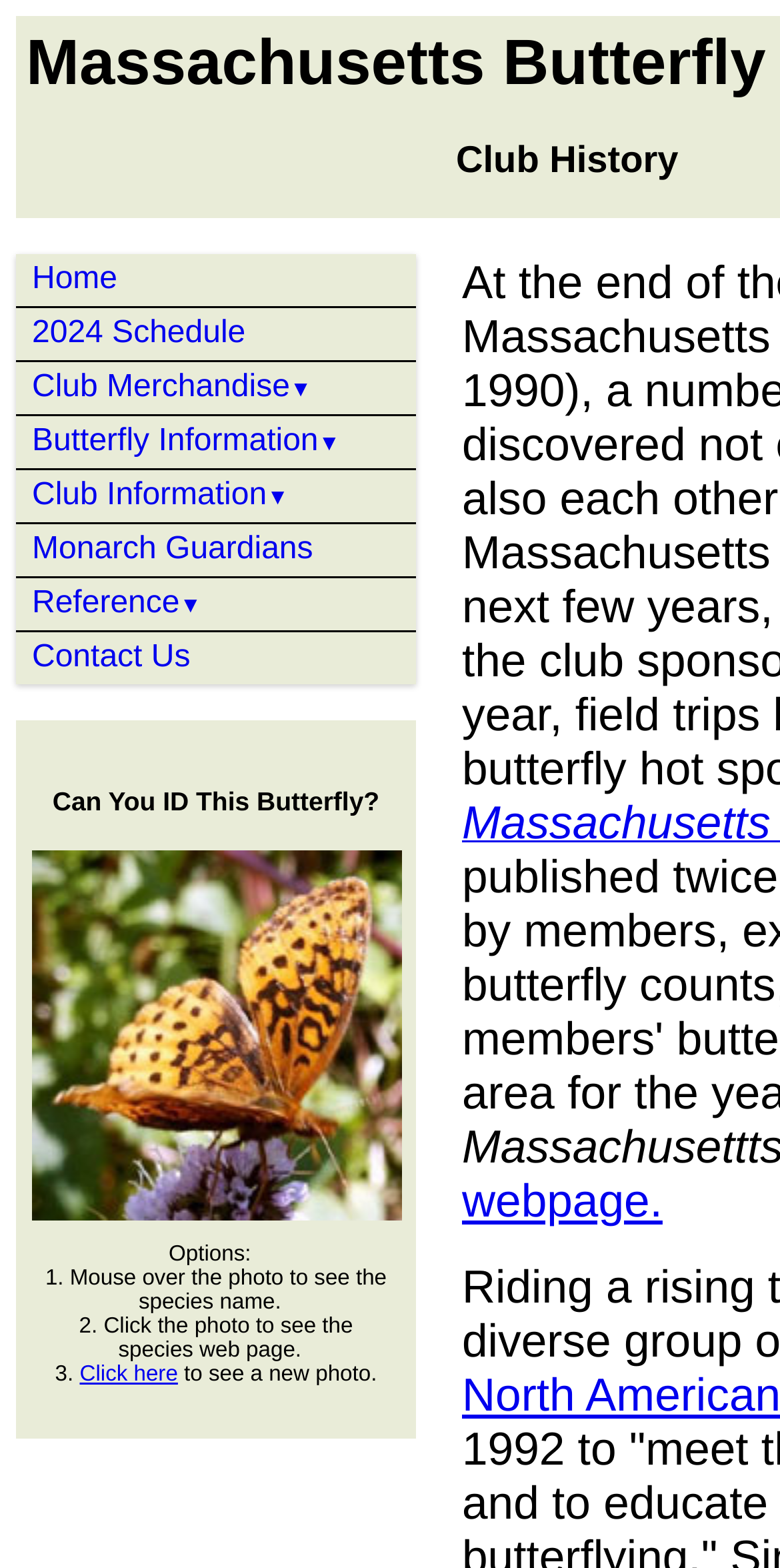Locate the bounding box coordinates of the element to click to perform the following action: 'Contact Us'. The coordinates should be given as four float values between 0 and 1, in the form of [left, top, right, bottom].

[0.021, 0.409, 0.244, 0.432]